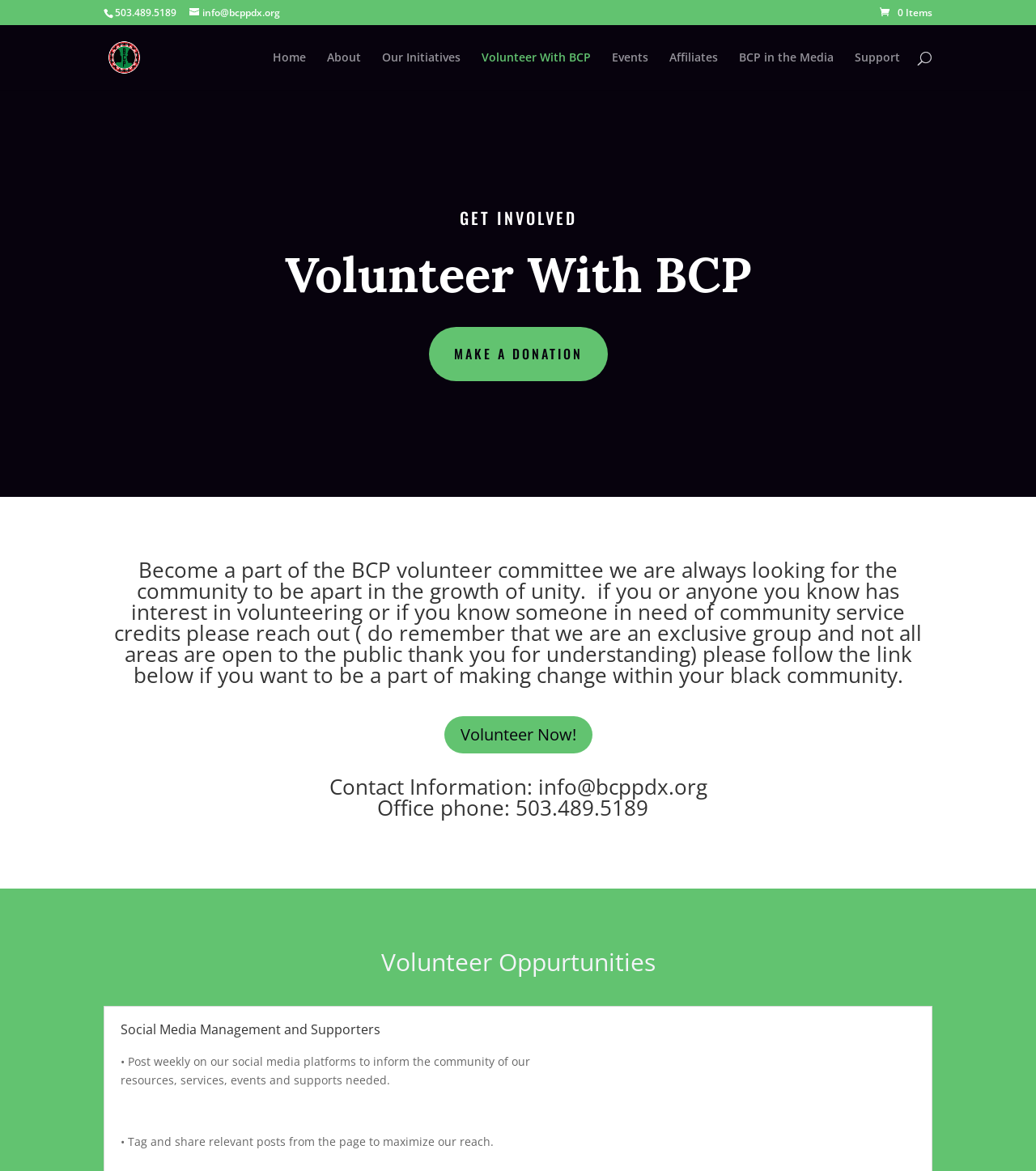Bounding box coordinates are specified in the format (top-left x, top-left y, bottom-right x, bottom-right y). All values are floating point numbers bounded between 0 and 1. Please provide the bounding box coordinate of the region this sentence describes: Corporations

None